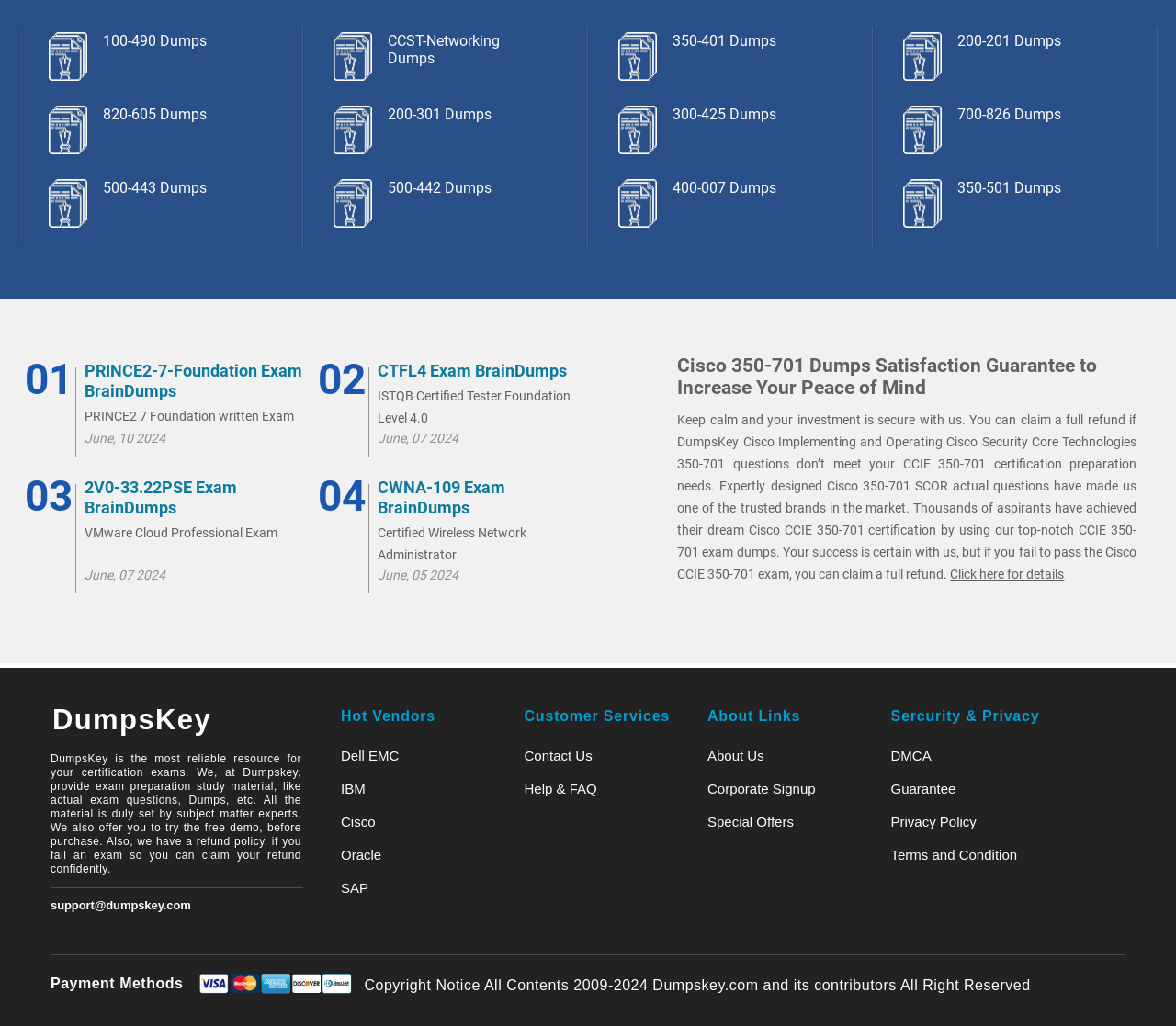Identify the bounding box for the given UI element using the description provided. Coordinates should be in the format (top-left x, top-left y, bottom-right x, bottom-right y) and must be between 0 and 1. Here is the description: Blog

None